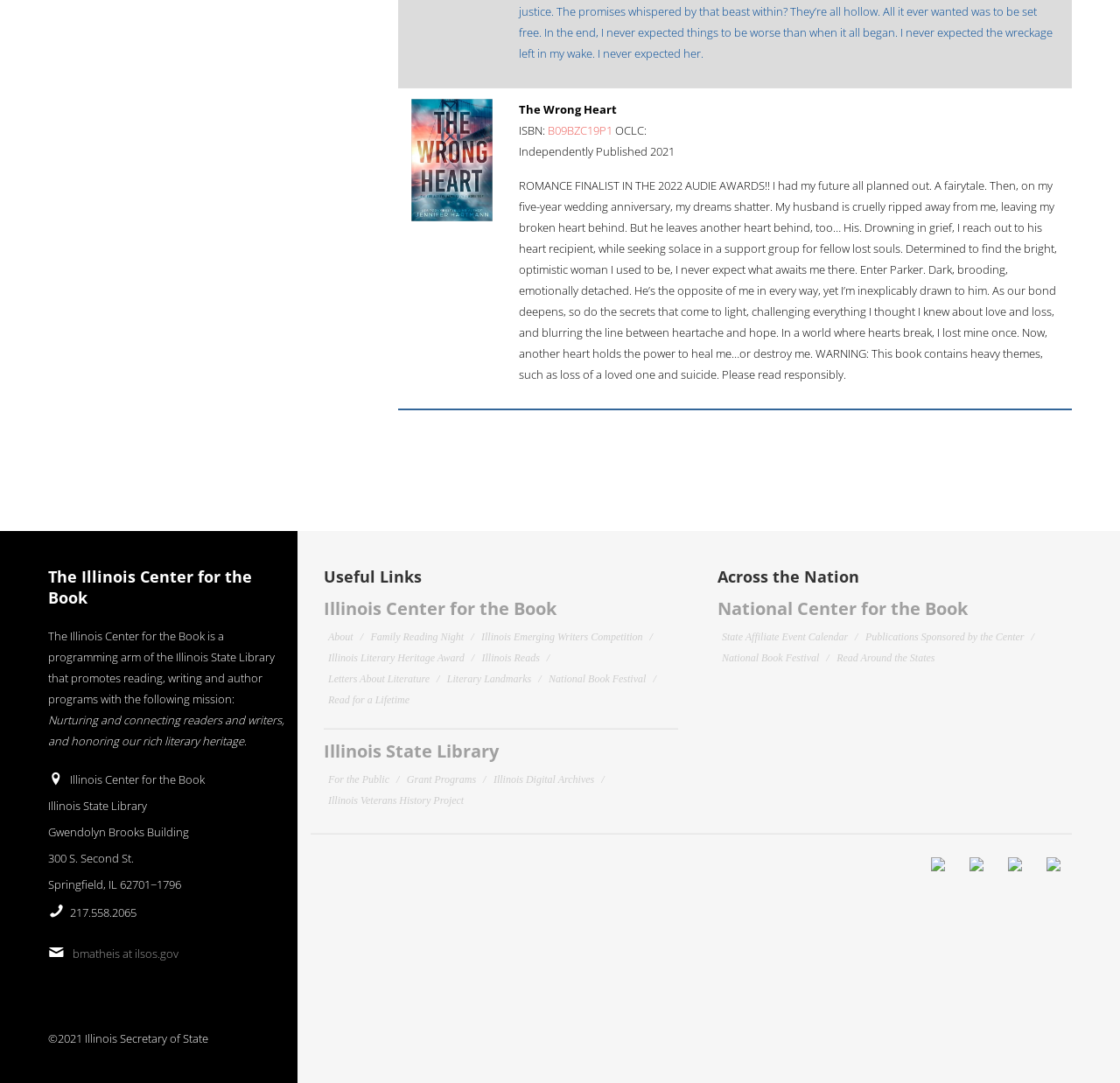Answer the question below using just one word or a short phrase: 
What is the mission of the Illinois Center for the Book?

Nurturing and connecting readers and writers